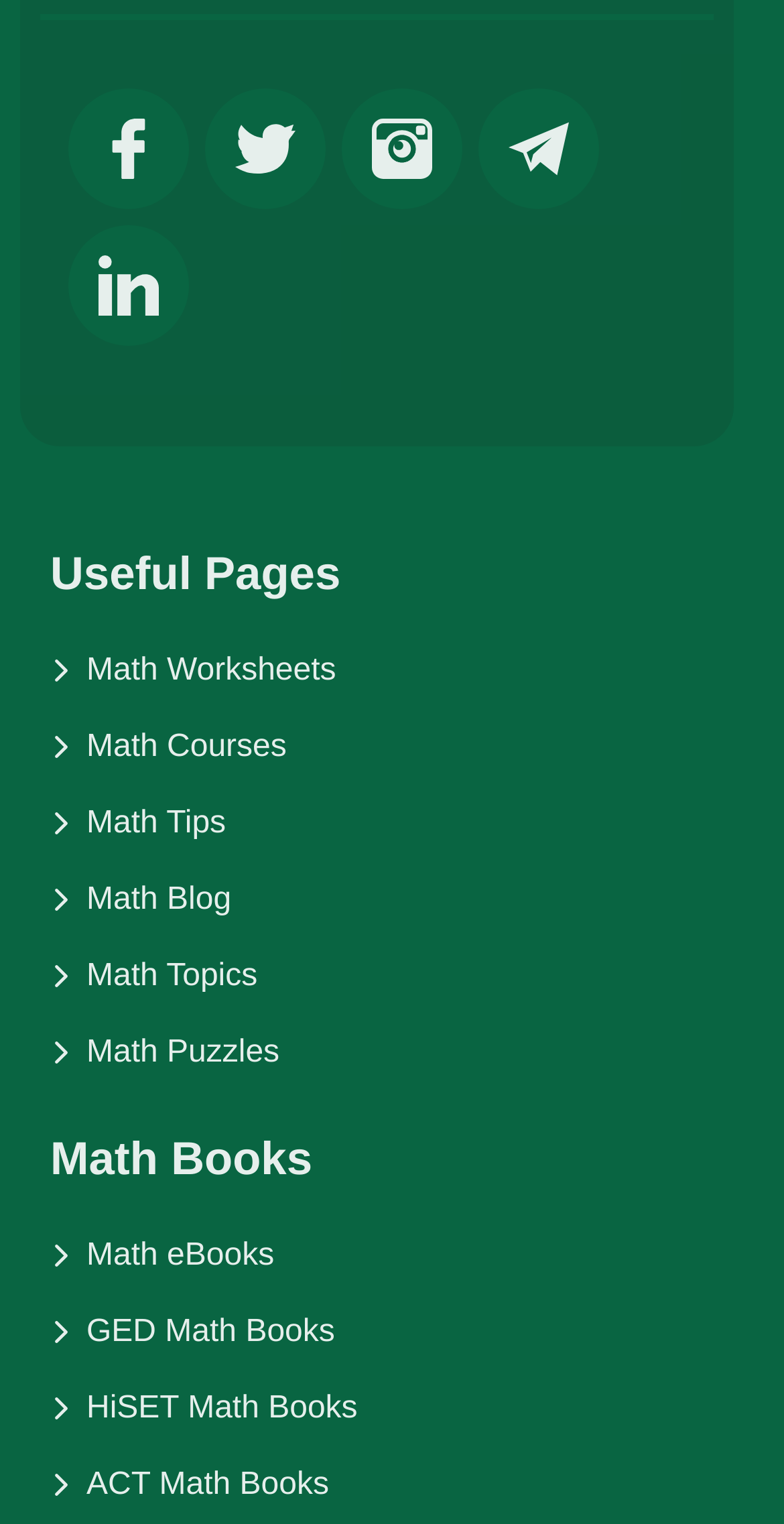Locate the bounding box coordinates of the clickable area needed to fulfill the instruction: "Visit Facebook".

[0.087, 0.058, 0.241, 0.137]